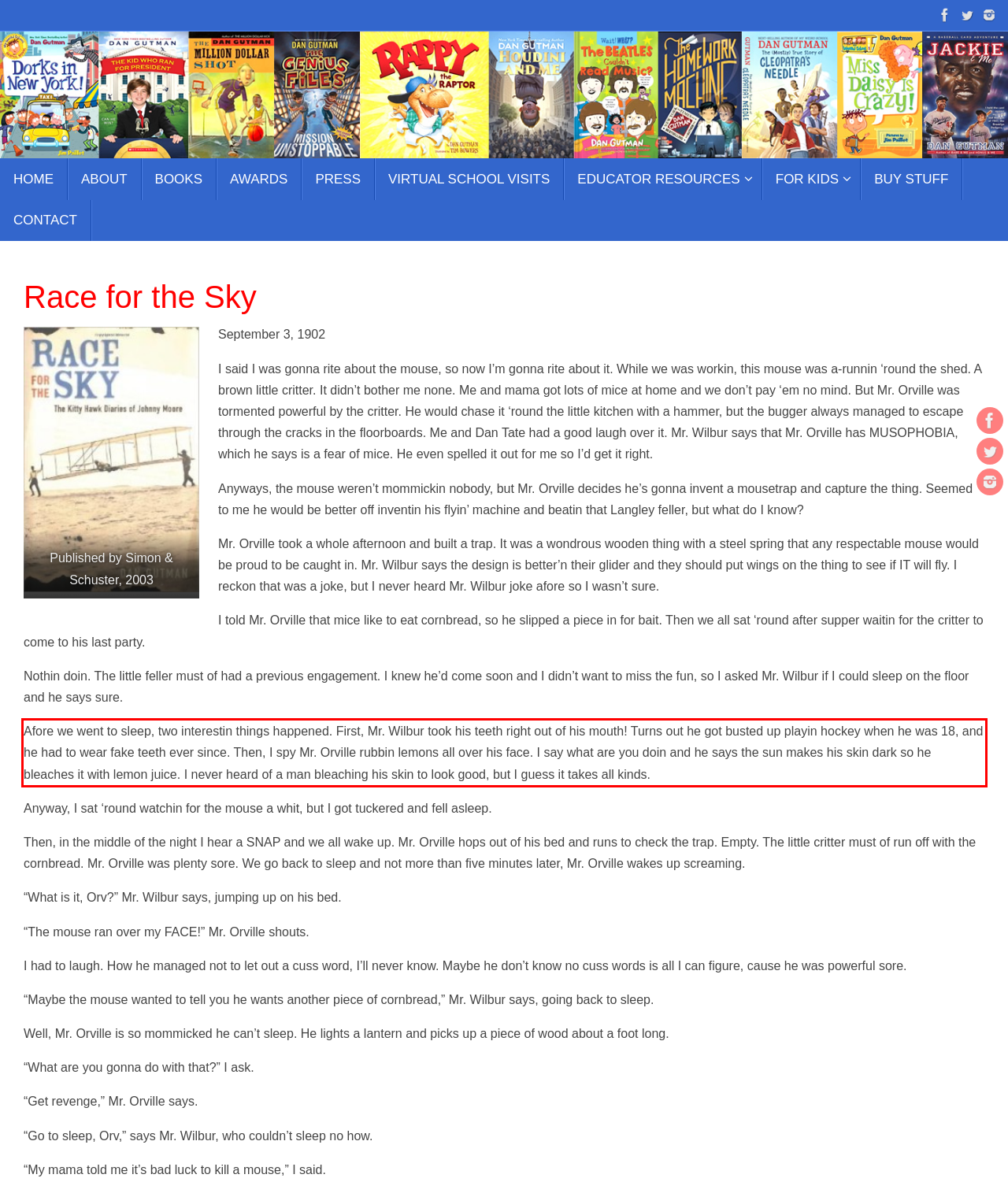Given a webpage screenshot with a red bounding box, perform OCR to read and deliver the text enclosed by the red bounding box.

Afore we went to sleep, two interestin things happened. First, Mr. Wilbur took his teeth right out of his mouth! Turns out he got busted up playin hockey when he was 18, and he had to wear fake teeth ever since. Then, I spy Mr. Orville rubbin lemons all over his face. I say what are you doin and he says the sun makes his skin dark so he bleaches it with lemon juice. I never heard of a man bleaching his skin to look good, but I guess it takes all kinds.